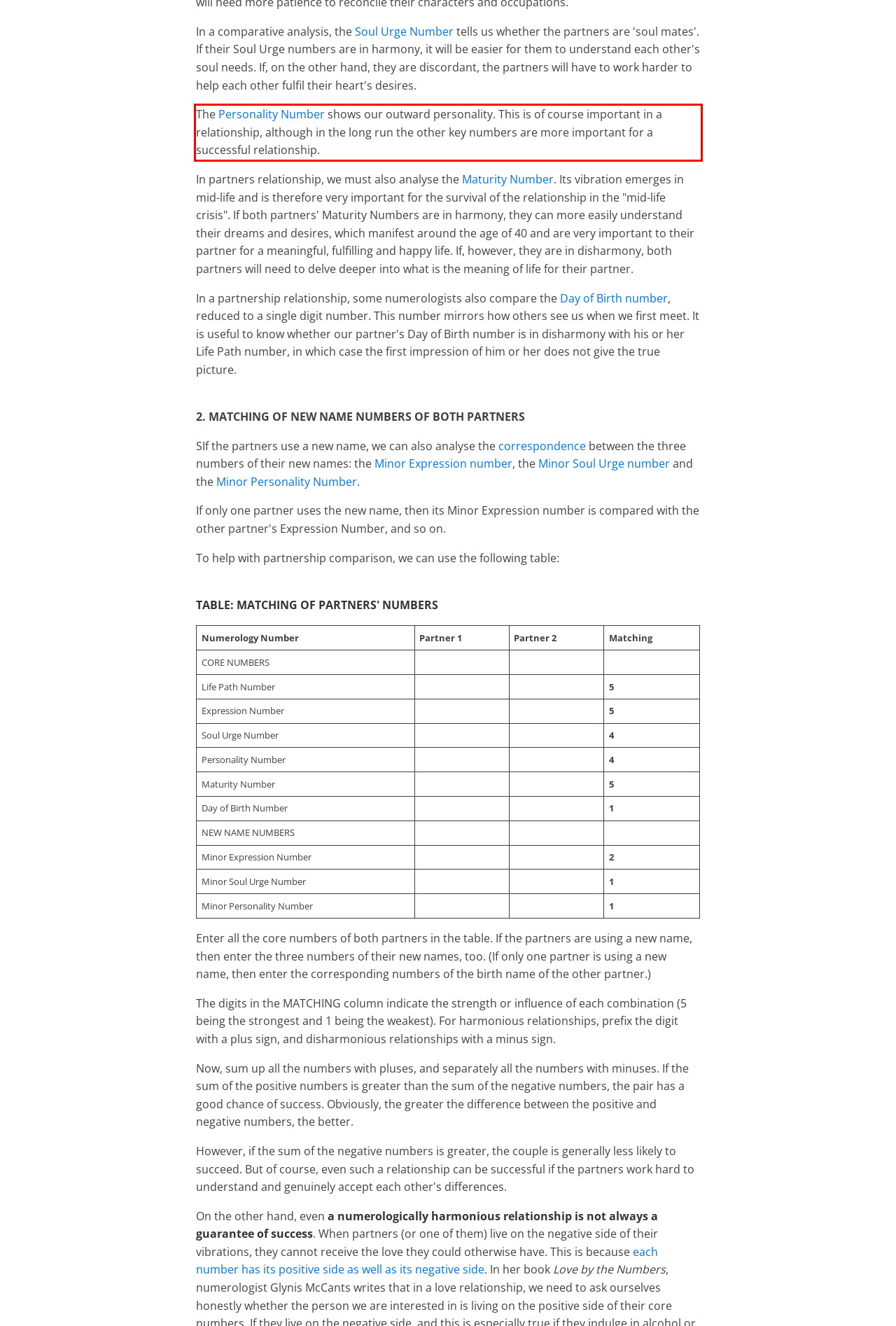Perform OCR on the text inside the red-bordered box in the provided screenshot and output the content.

The Personality Number shows our outward personality. This is of course important in a relationship, although in the long run the other key numbers are more important for a successful relationship.